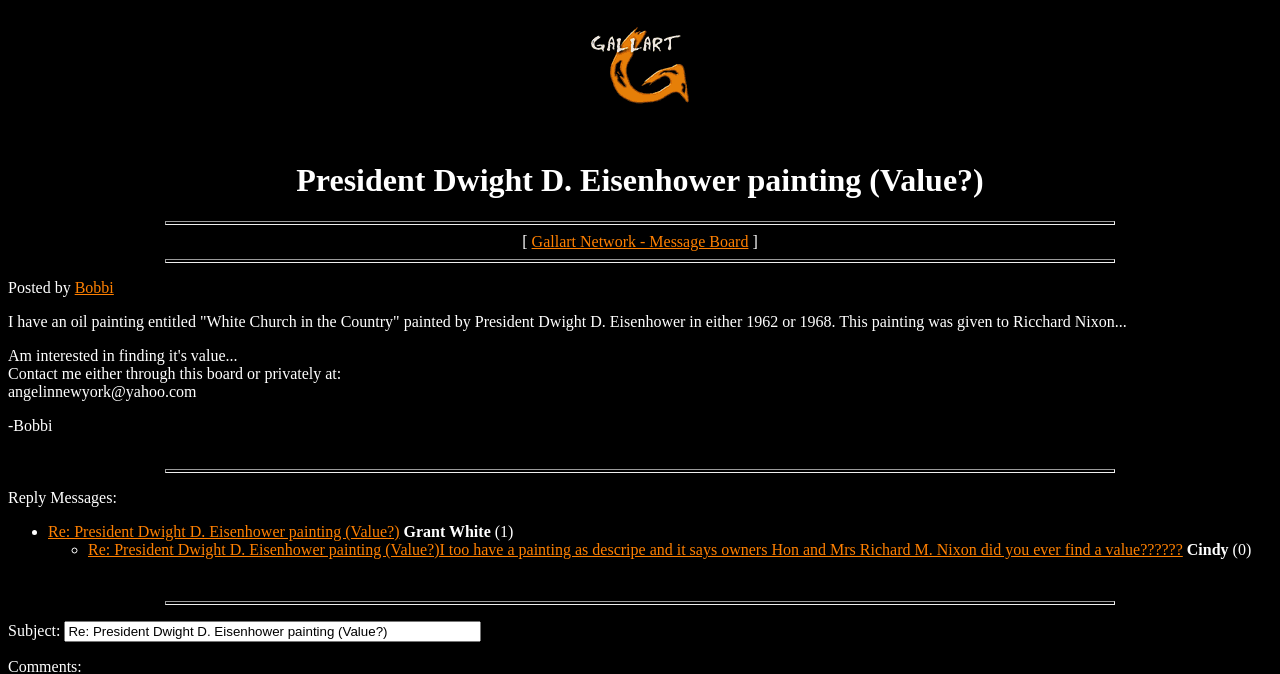Generate a comprehensive caption for the webpage you are viewing.

This webpage appears to be a message board or forum discussion about a painting by President Dwight D. Eisenhower. At the top, there is a link to the main page, "Gallart - Main Page", accompanied by an image with the same name. Below this, there is a heading with the title "President Dwight D. Eisenhower painting (Value?)".

The main content of the page is a post by a user named "Bobbi", who describes having an oil painting entitled "White Church in the Country" painted by President Dwight D. Eisenhower in either 1962 or 1968. The painting was given to Richard Nixon, and Bobbi is seeking information on its value. The post includes contact information, an email address, and a signature.

Below the post, there are several horizontal separators, followed by a section labeled "Reply Messages:". This section contains two replies to Bobbi's post, one from "Grant White" and another from "Cindy". Each reply includes a link to the original post, the username of the replier, and their message.

At the bottom of the page, there is another horizontal separator, followed by a section with a label "Subject:" and a text box where users can enter a subject for their reply. The text box is not required to be filled in.